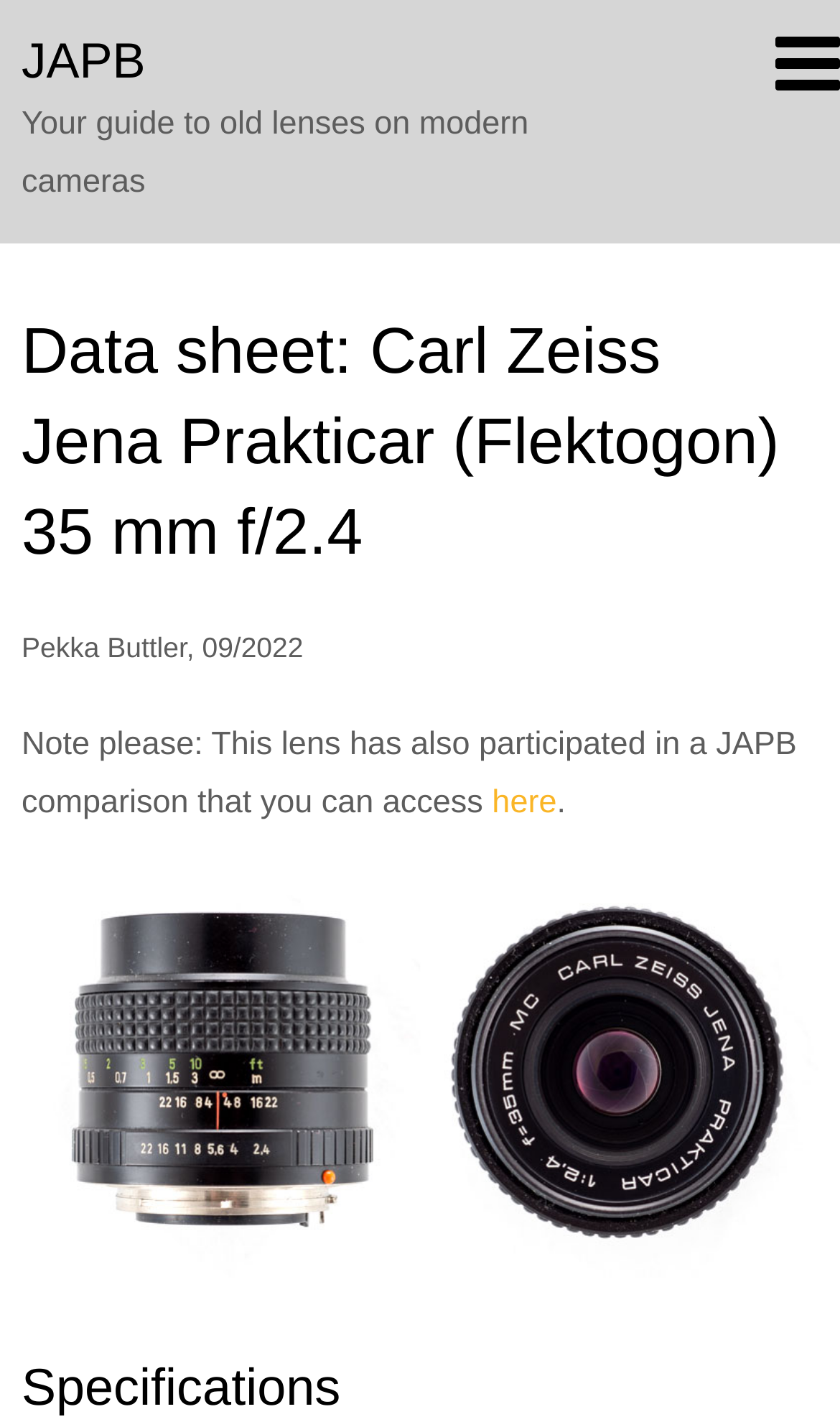Answer the following query with a single word or phrase:
What is the aperture of the lens?

f/2.4